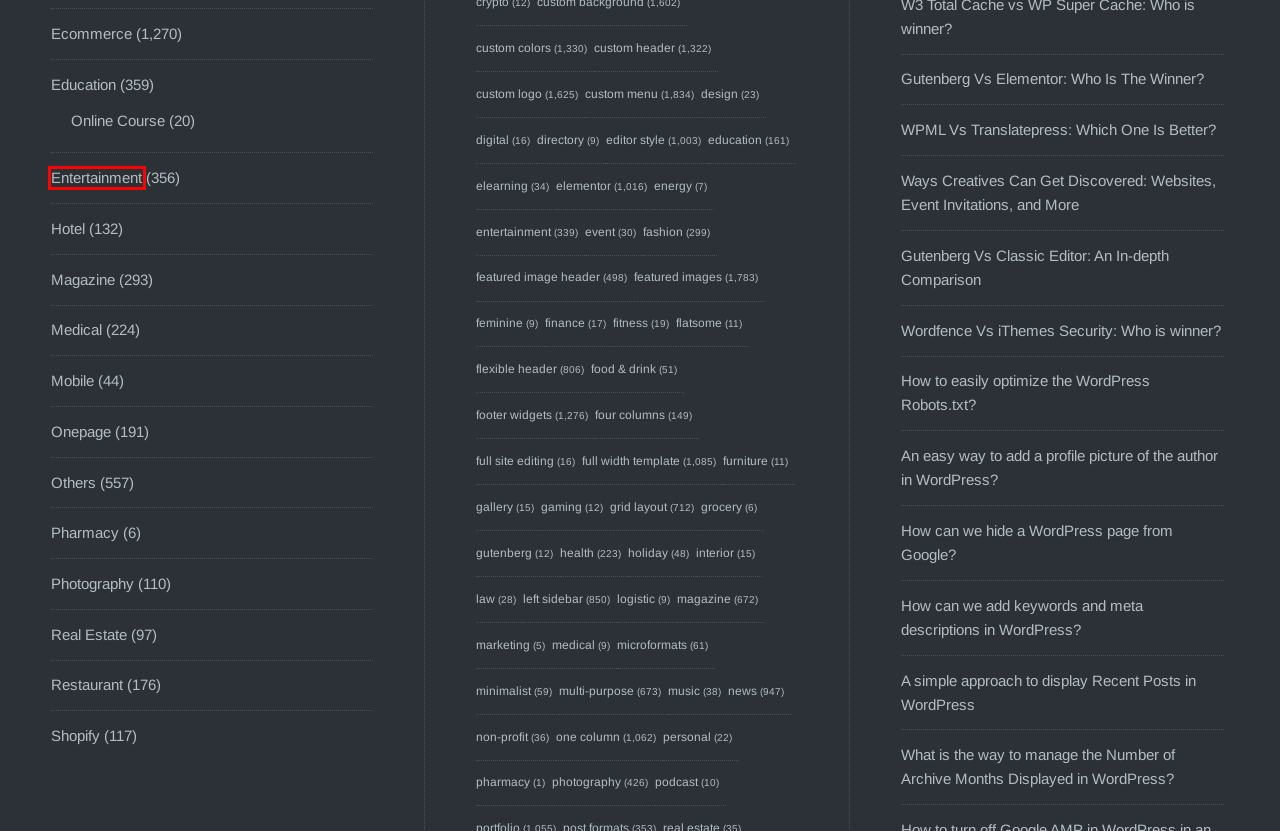You have a screenshot of a webpage with a red bounding box around an element. Choose the best matching webpage description that would appear after clicking the highlighted element. Here are the candidates:
A. An easy way to add a profile picture of the author in WordPress.?
B. Gutenberg Vs Classic Editor: An In-depth Comparison 2024 - JustFreeWPThemes
C. What is the way to manage the Number of Archive Months Displayed in WordPress? - JustFreeWPThemes
D. How to easily optimize the WordPress Robots.txt?
E. 90+ Free Personal Wordpress themes 2024 (Curated List)
F. 90+ Free Full Width Template Wordpress themes 2024 (Curated List)
G. 300+ Free Entertainment Wordpress Themes (2024 Update)
H. 90+ Free Flatsome Wordpress themes 2024 (Curated List)

G